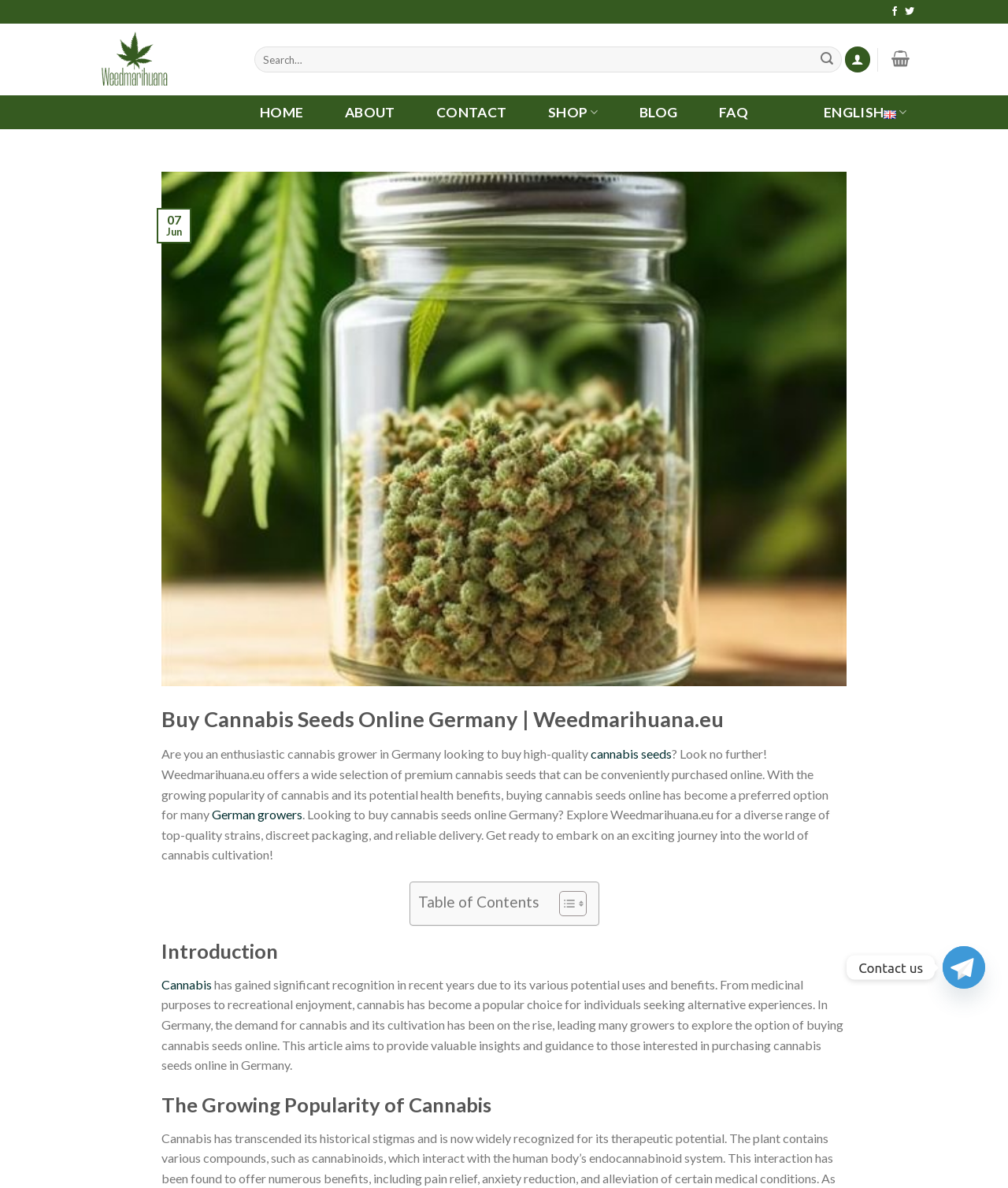What is the purpose of the search box?
Based on the image, answer the question with as much detail as possible.

The search box is located at the top of the webpage, and it has a label 'Search for:' next to it. This suggests that the search box is intended for users to search for specific products, likely cannabis seeds, on the website.